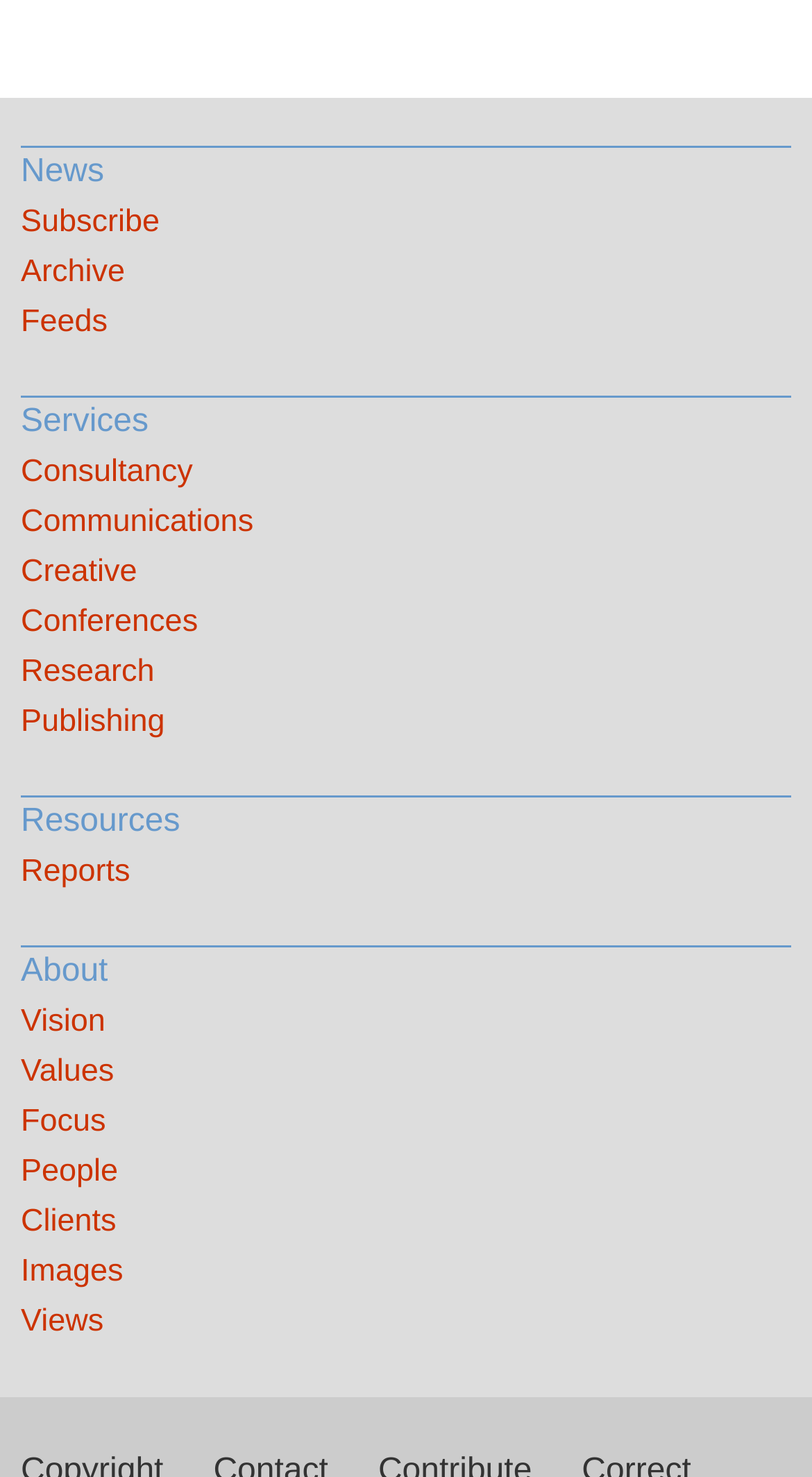Provide the bounding box coordinates of the section that needs to be clicked to accomplish the following instruction: "Click on Booking."

None